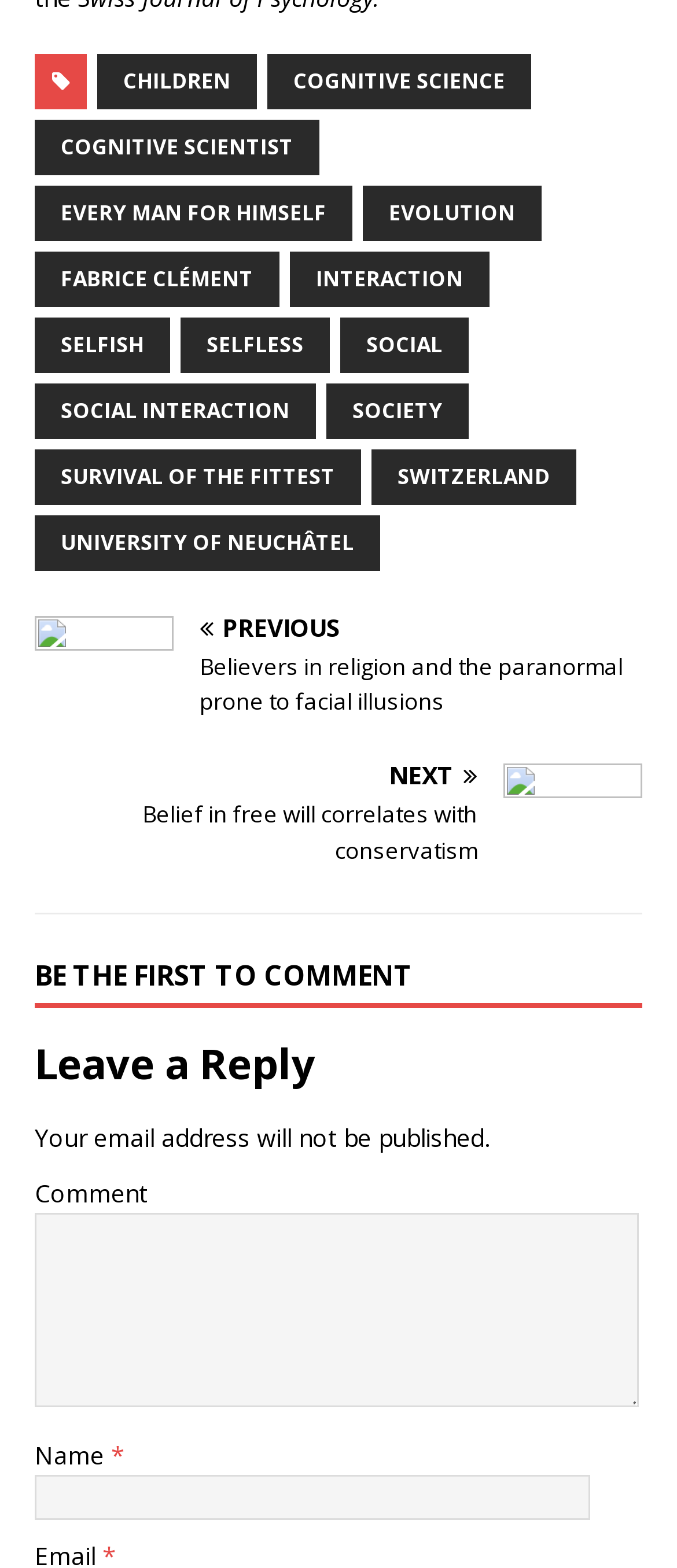Determine the bounding box coordinates of the clickable region to follow the instruction: "Share on print".

None